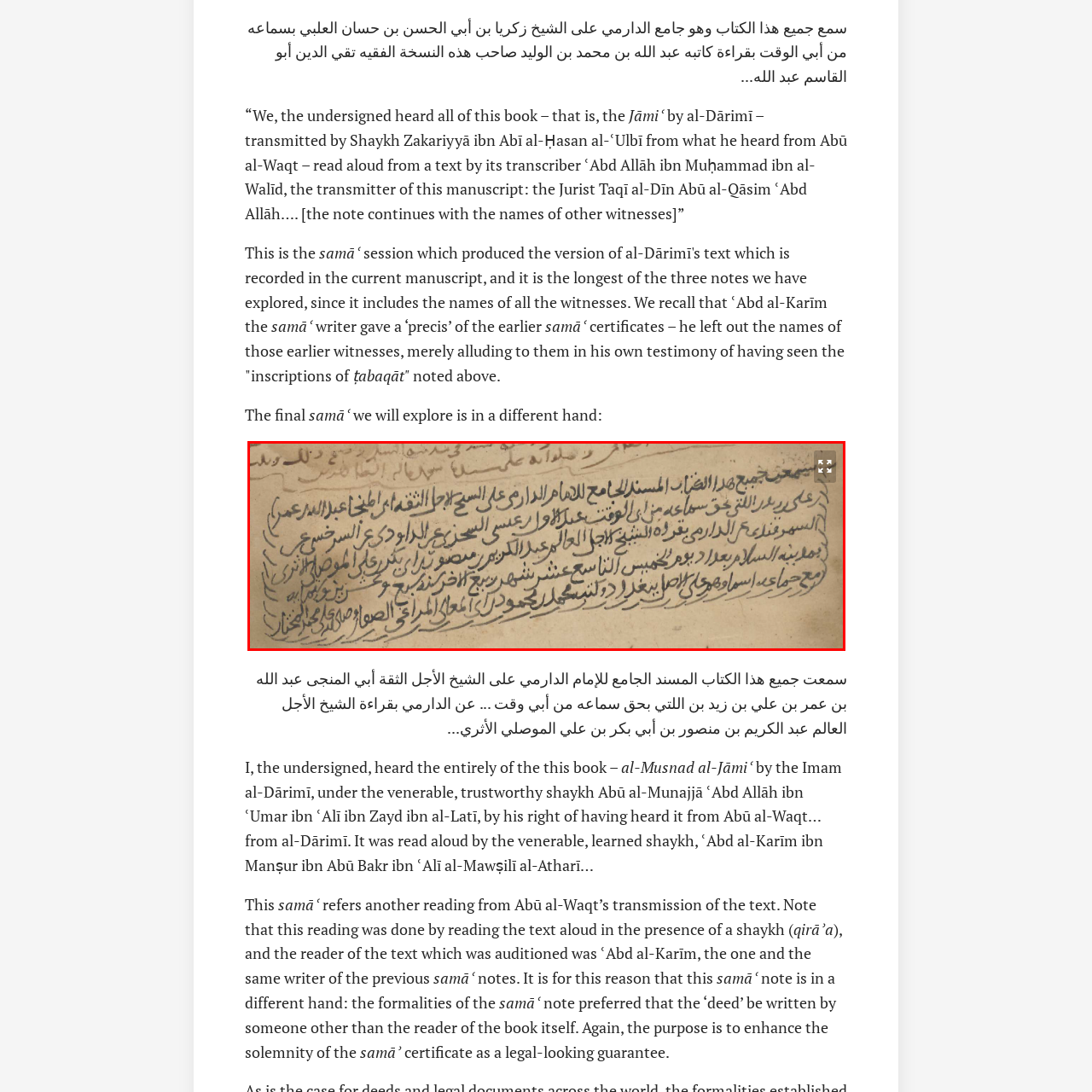Please analyze the elements within the red highlighted area in the image and provide a comprehensive answer to the following question: What is the focus of the scripted writing?

According to the caption, the elegantly scripted writing has a focus on the transmission of scholarly works associated with the Imam al-Dārimī and other notable figures mentioned in the text.